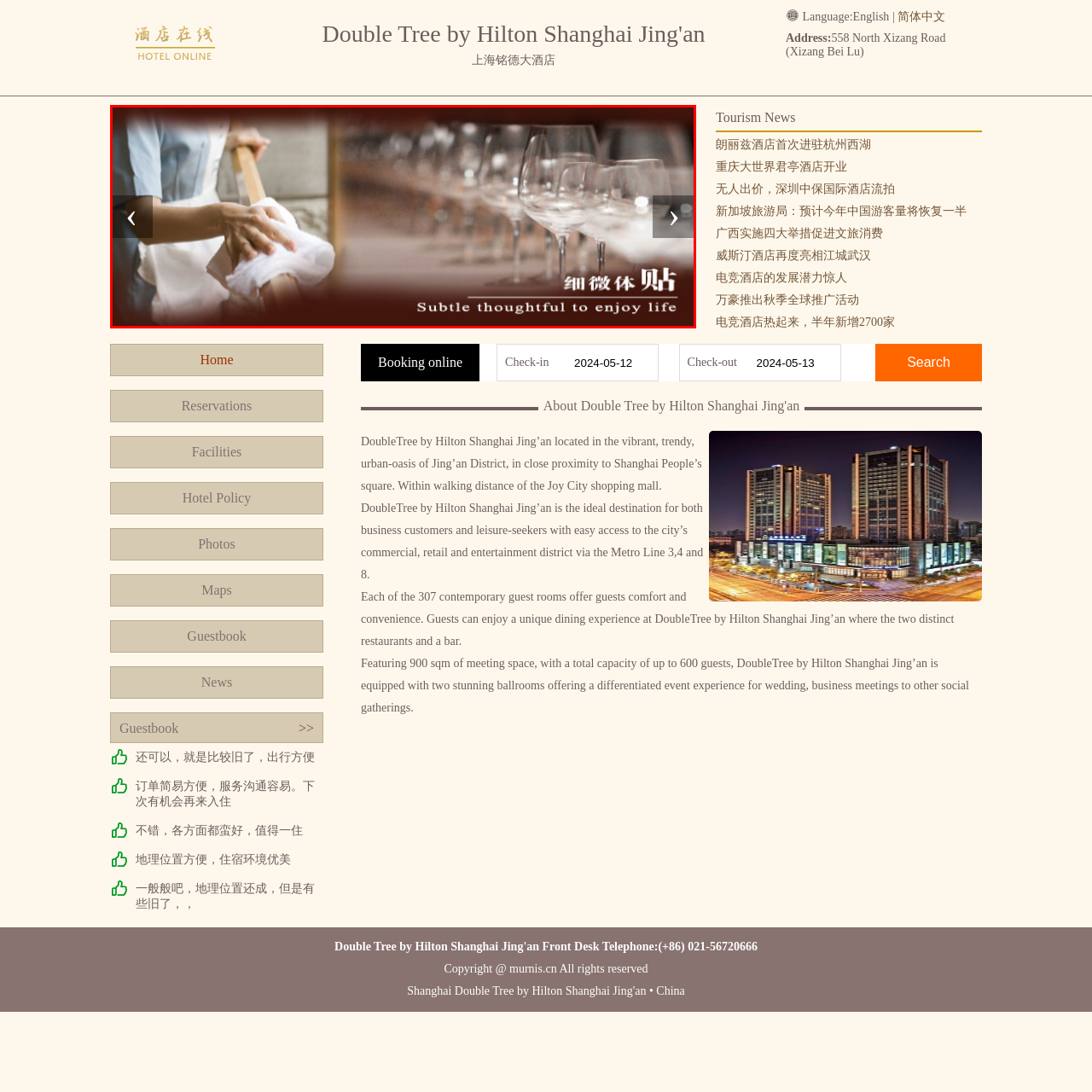Pay attention to the section outlined in red, What is the focus of the composition? 
Reply with a single word or phrase.

Cleanliness and presentation